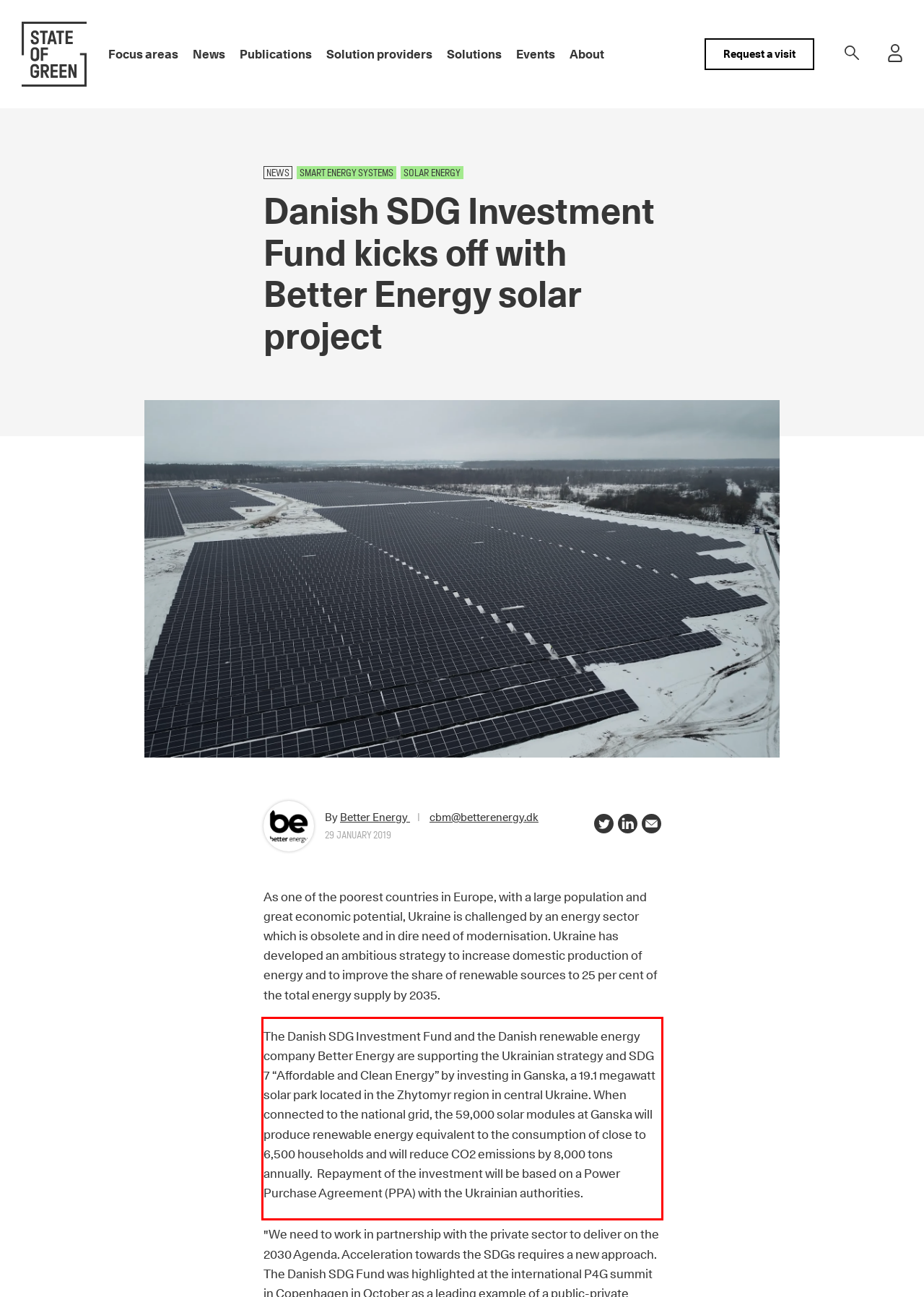Using the provided screenshot of a webpage, recognize and generate the text found within the red rectangle bounding box.

The Danish SDG Investment Fund and the Danish renewable energy company Better Energy are supporting the Ukrainian strategy and SDG 7 “Affordable and Clean Energy” by investing in Ganska, a 19.1 megawatt solar park located in the Zhytomyr region in central Ukraine. When connected to the national grid, the 59,000 solar modules at Ganska will produce renewable energy equivalent to the consumption of close to 6,500 households and will reduce CO2 emissions by 8,000 tons annually. Repayment of the investment will be based on a Power Purchase Agreement (PPA) with the Ukrainian authorities.